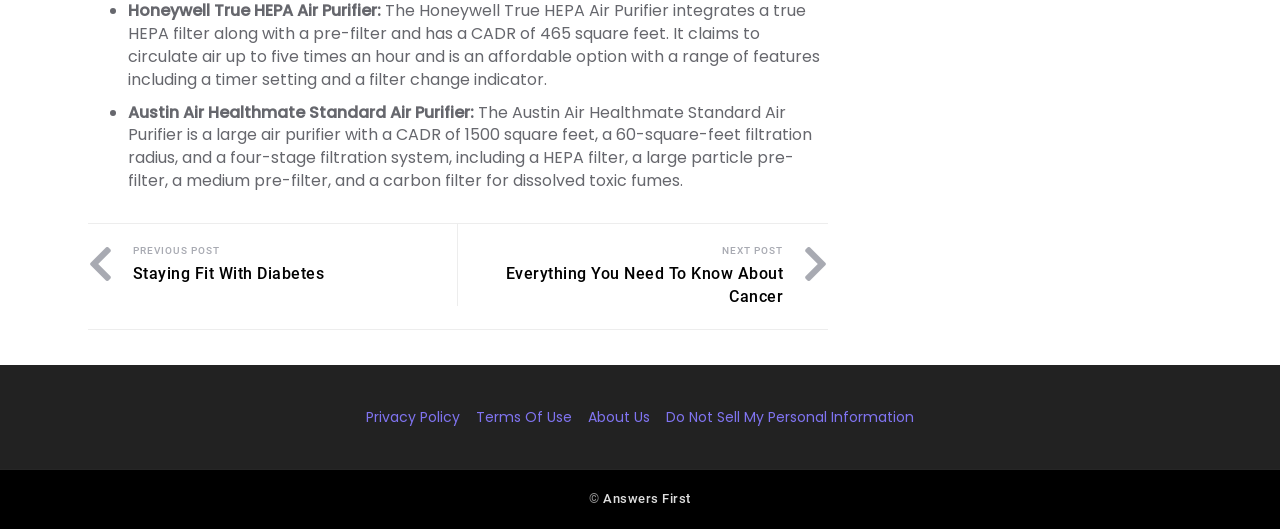Based on the image, please elaborate on the answer to the following question:
What is the copyright symbol at the bottom of the webpage?

I found the answer by looking at the StaticText element at the bottom of the webpage, it displays the copyright symbol '©'.